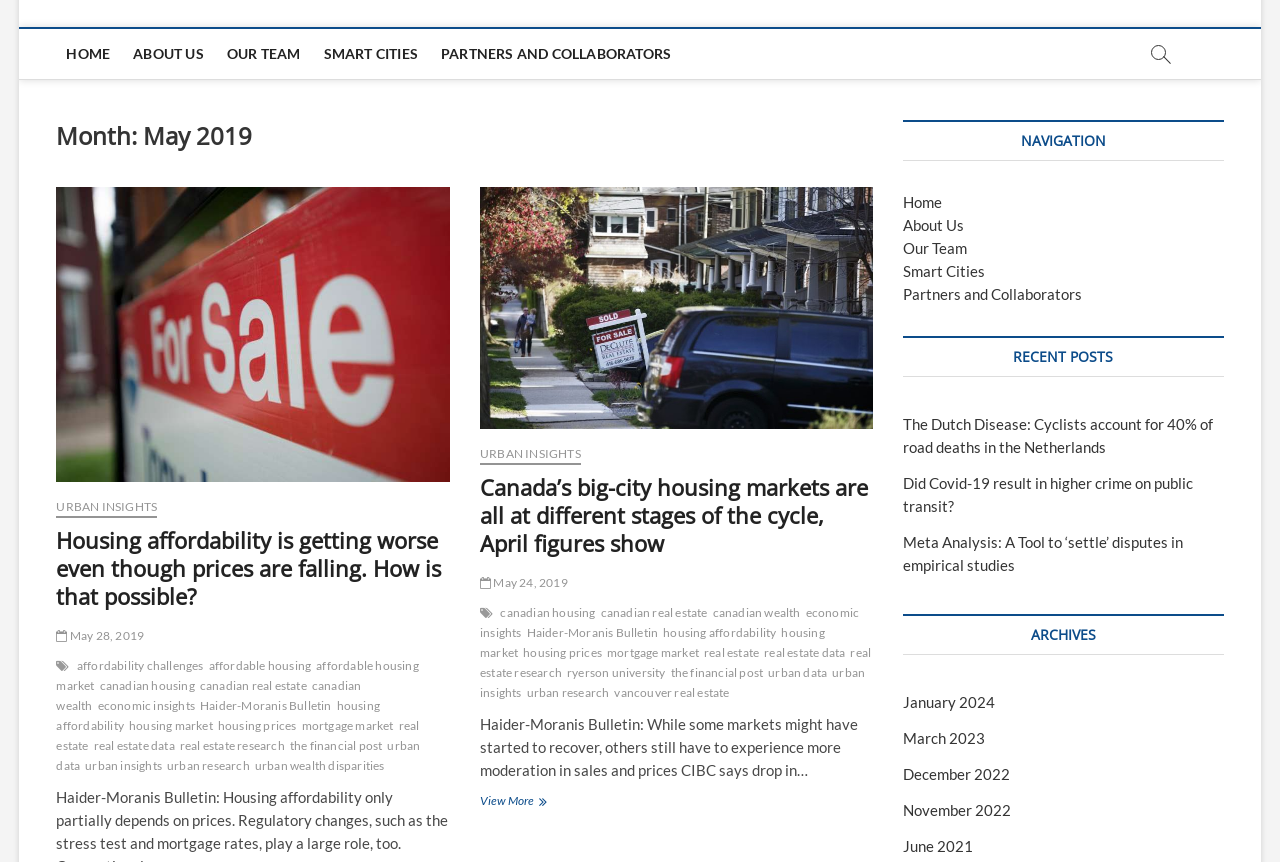Given the following UI element description: "Subscribe", find the bounding box coordinates in the webpage screenshot.

None